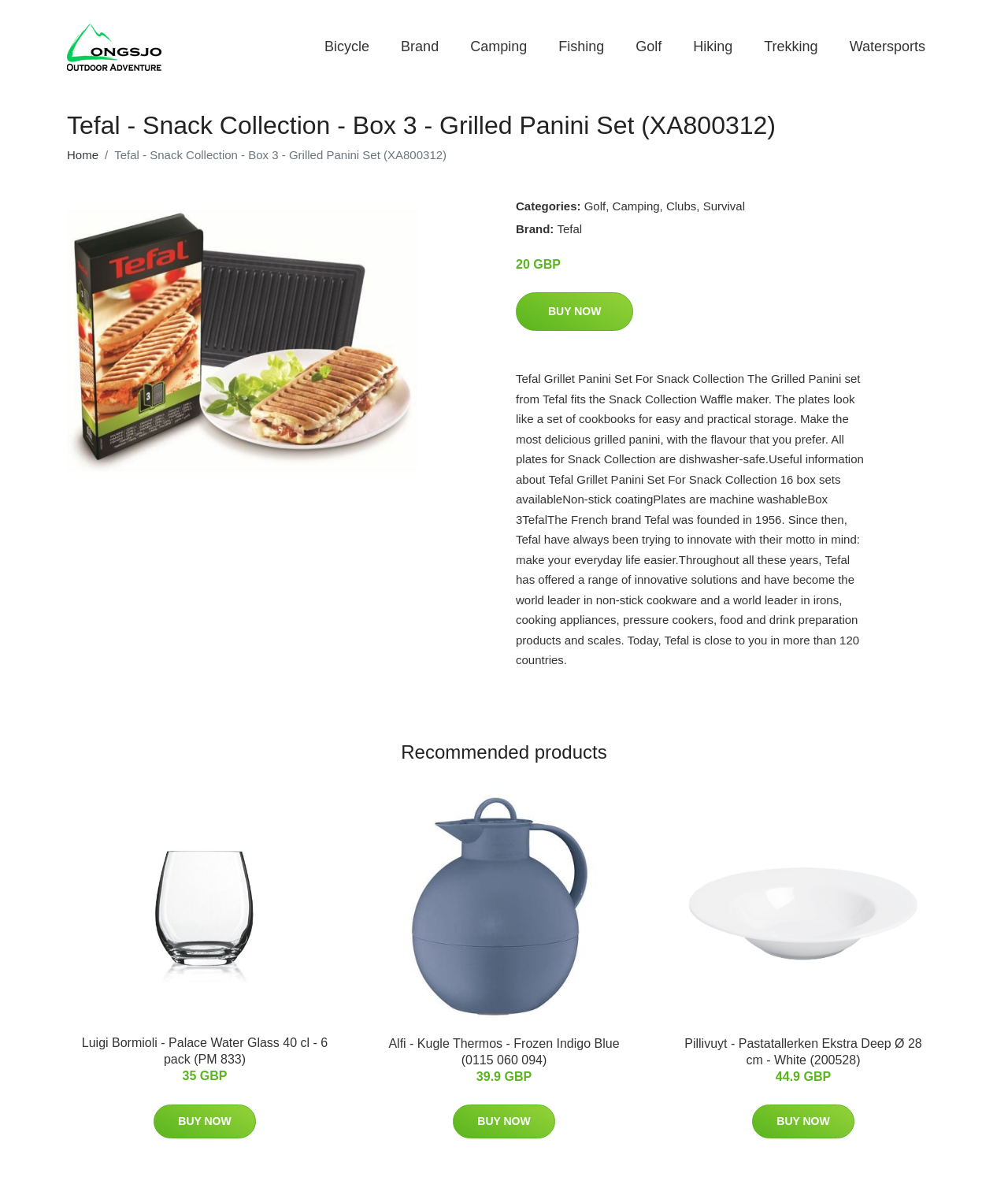Provide a brief response using a word or short phrase to this question:
How many boxes are available for the Grilled Panini set?

16